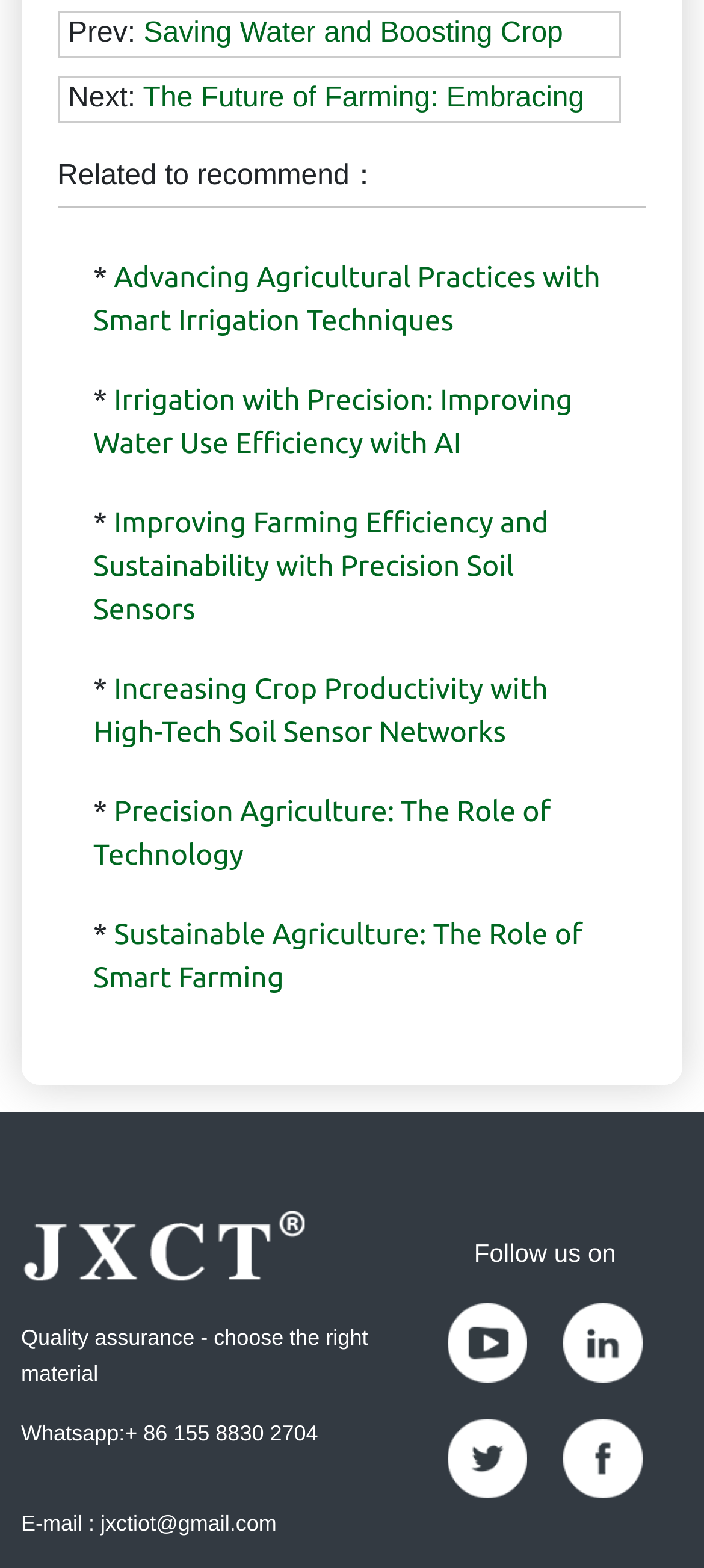Provide the bounding box coordinates for the area that should be clicked to complete the instruction: "Click on the link to learn about advancing agricultural practices with smart irrigation techniques".

[0.133, 0.167, 0.853, 0.215]